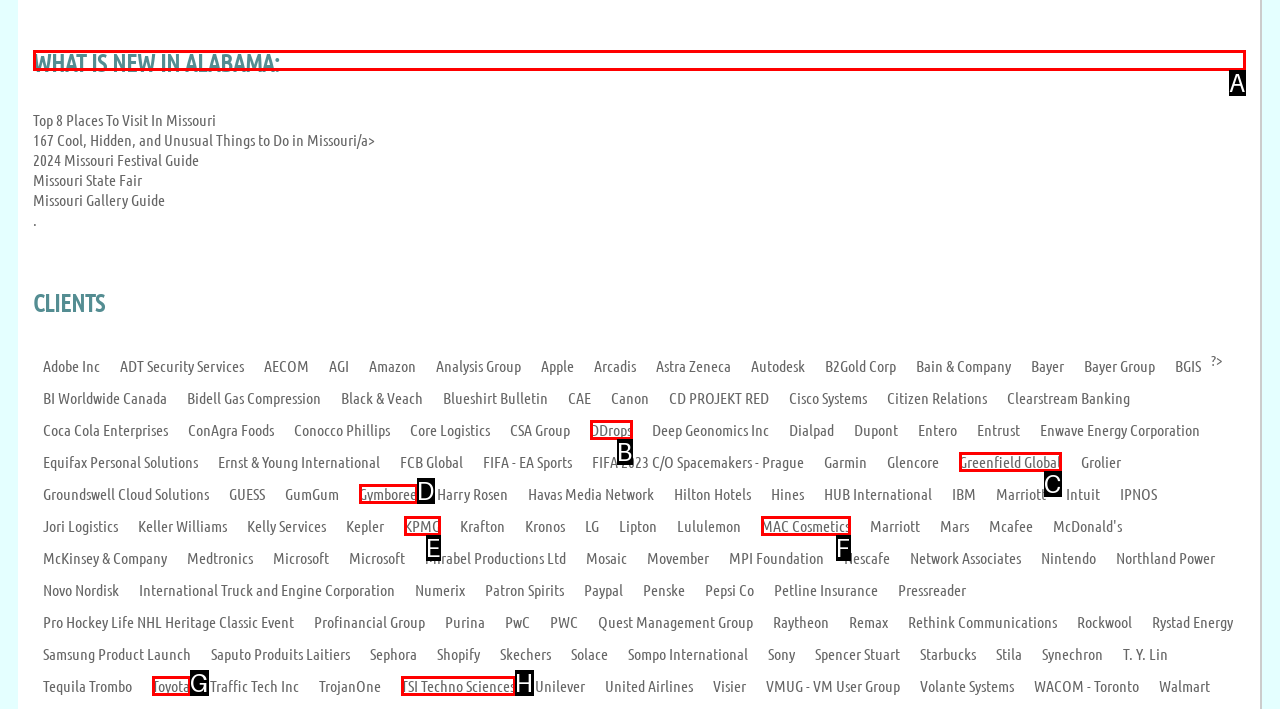To execute the task: Click on 'WHAT IS NEW IN ALABAMA:', which one of the highlighted HTML elements should be clicked? Answer with the option's letter from the choices provided.

A